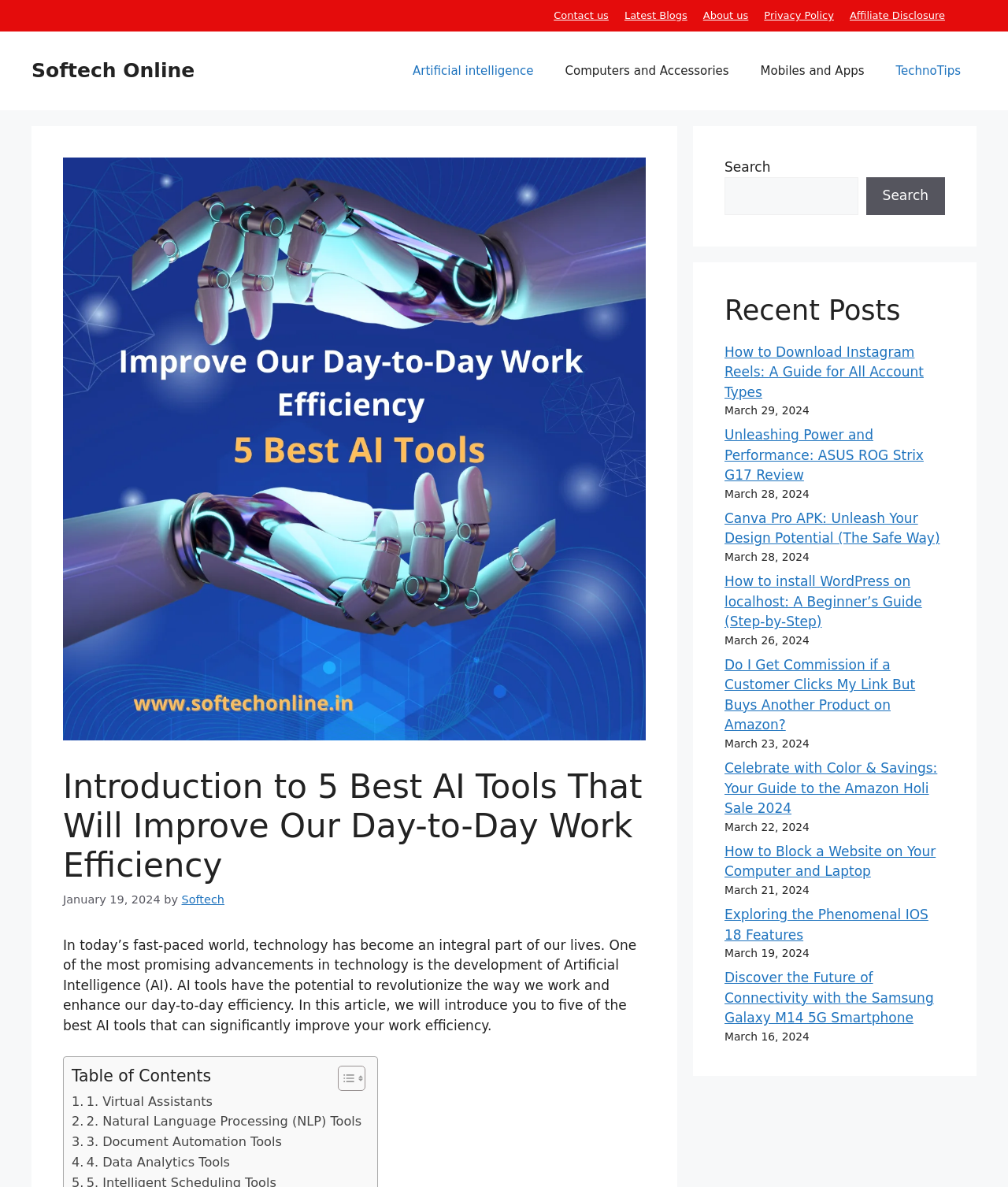Respond to the question below with a single word or phrase:
What is the main topic of this article?

AI tools